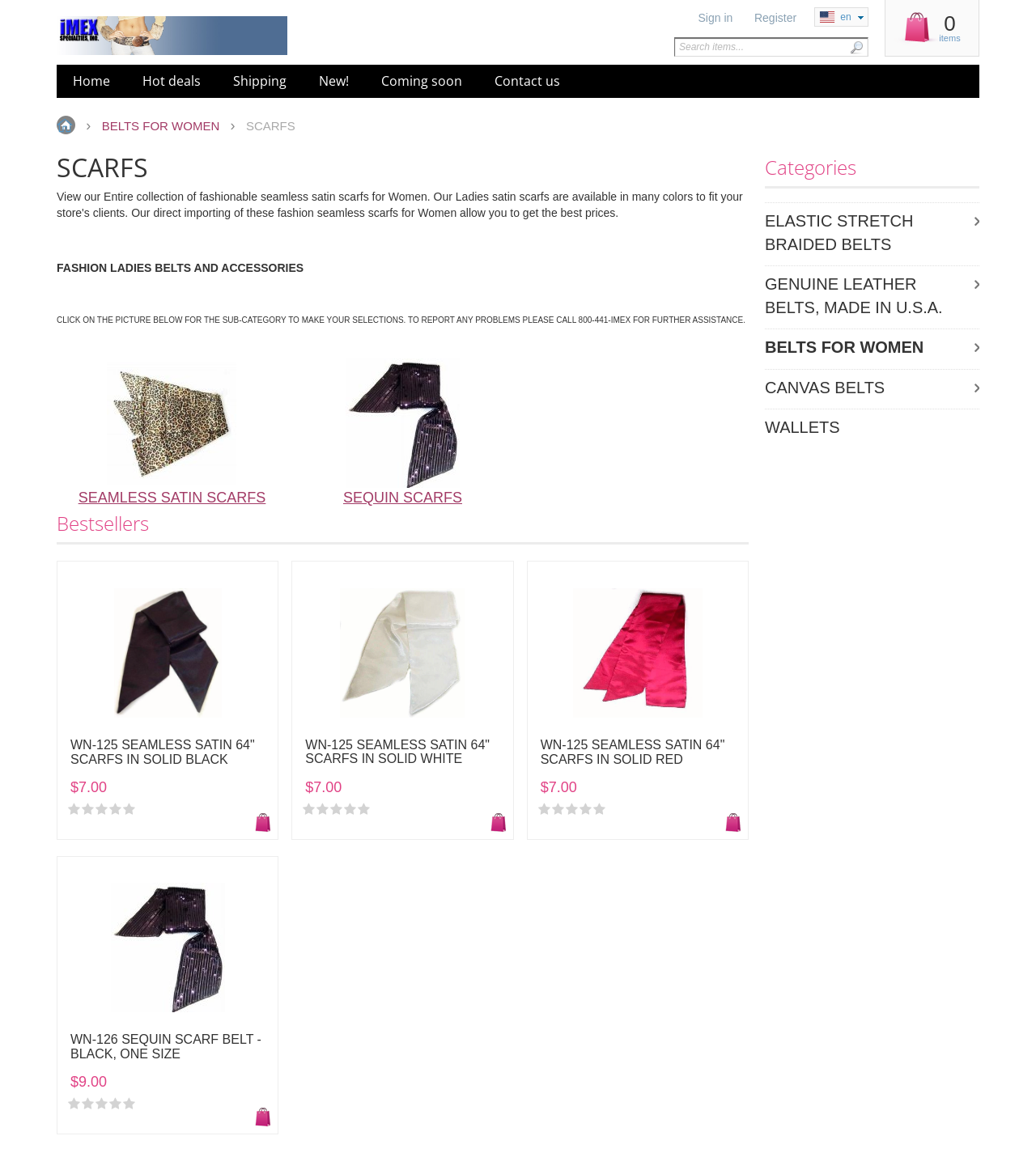Please reply to the following question with a single word or a short phrase:
What is the current number of items in the cart?

0